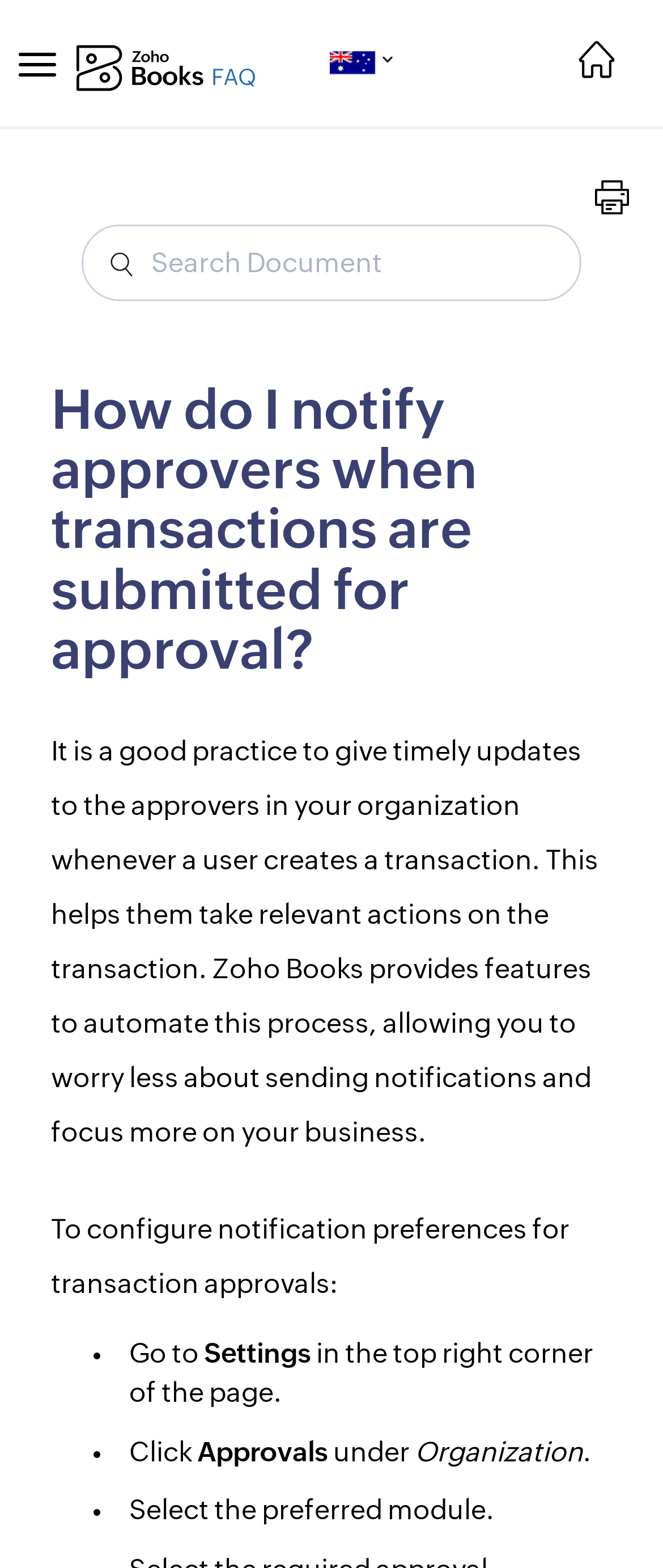Ascertain the bounding box coordinates for the UI element detailed here: "alt="Zoho Books"". The coordinates should be provided as [left, top, right, bottom] with each value being a float between 0 and 1.

[0.115, 0.033, 0.385, 0.053]